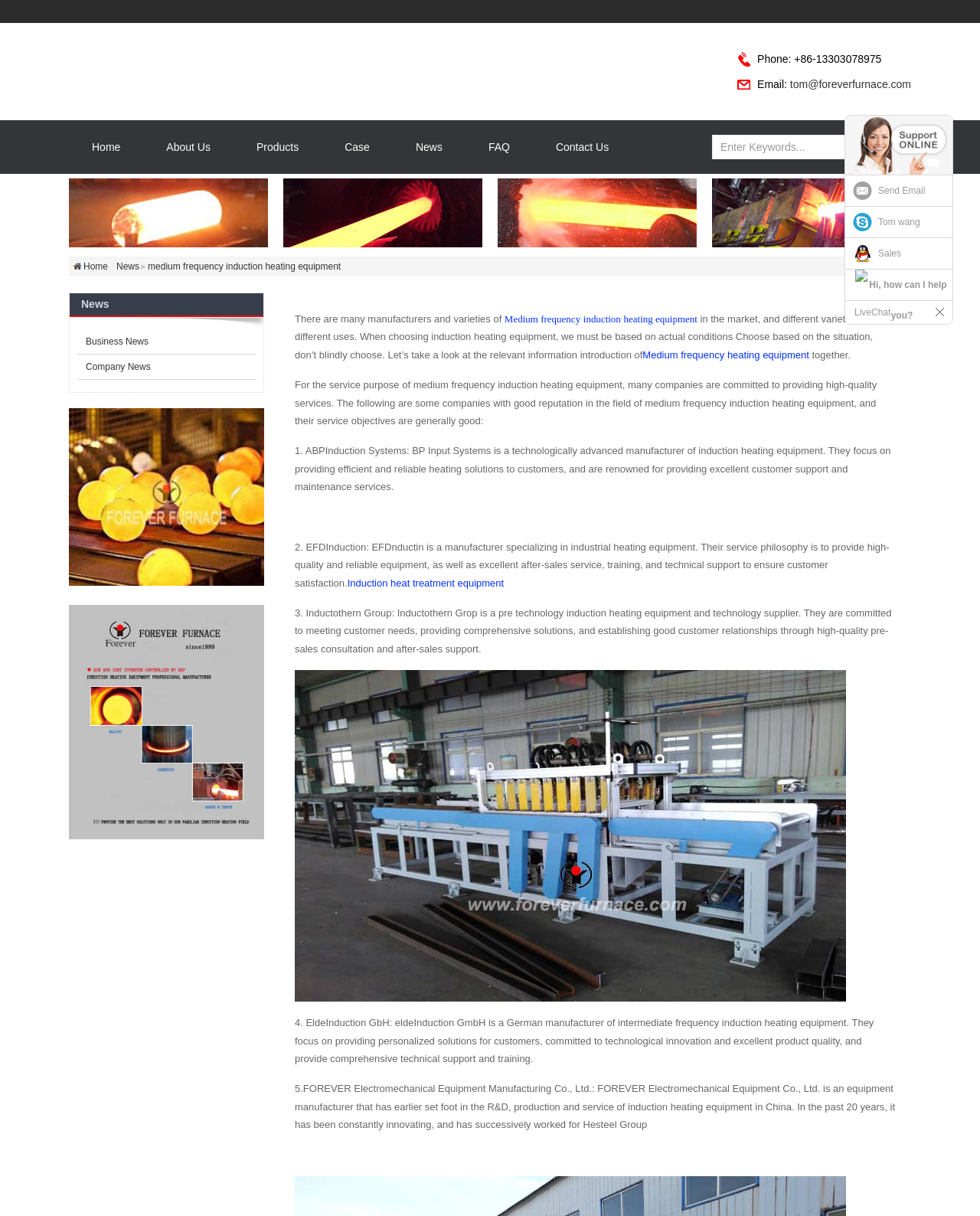From the given element description: "Hailee", find the bounding box for the UI element. Provide the coordinates as four float numbers between 0 and 1, in the order [left, top, right, bottom].

[0.839, 0.222, 0.972, 0.297]